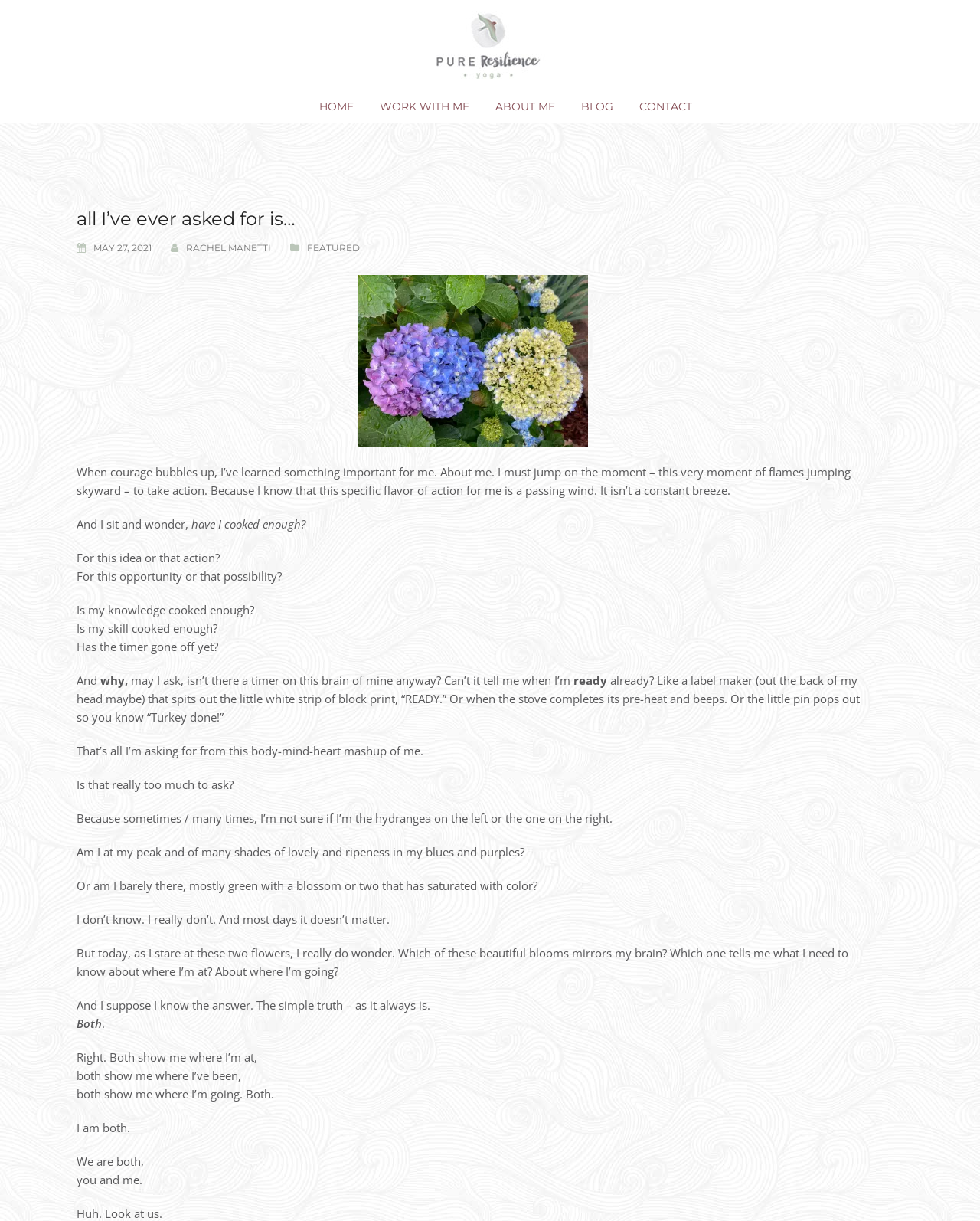Provide a thorough description of this webpage.

This webpage is about Rachel Manetti's blog, specifically a post titled "all I've ever asked for is…". At the top, there is a logo and a link to "Pure Resilience Yoga with Rachel Manetti". Below this, there are five navigation links: "HOME", "WORK WITH ME", "ABOUT ME", "BLOG", and "CONTACT".

The main content of the page is a blog post, which starts with a heading "all I’ve ever asked for is…". Below this, there is a link to the date "MAY 27, 2021" and another link to the author's name "RACHEL MANETTI". The post is a personal reflection on courage, action, and self-awareness. The text is divided into several paragraphs, with the author sharing their thoughts and feelings about taking action, wondering if they are ready, and comparing themselves to hydrangea flowers.

Throughout the post, there are no images, but the text is the main focus. The author's writing style is conversational and introspective, with a poetic tone. The post concludes with the author's realization that they are both the blossomed flower and the one still growing, and that this duality is true for everyone.